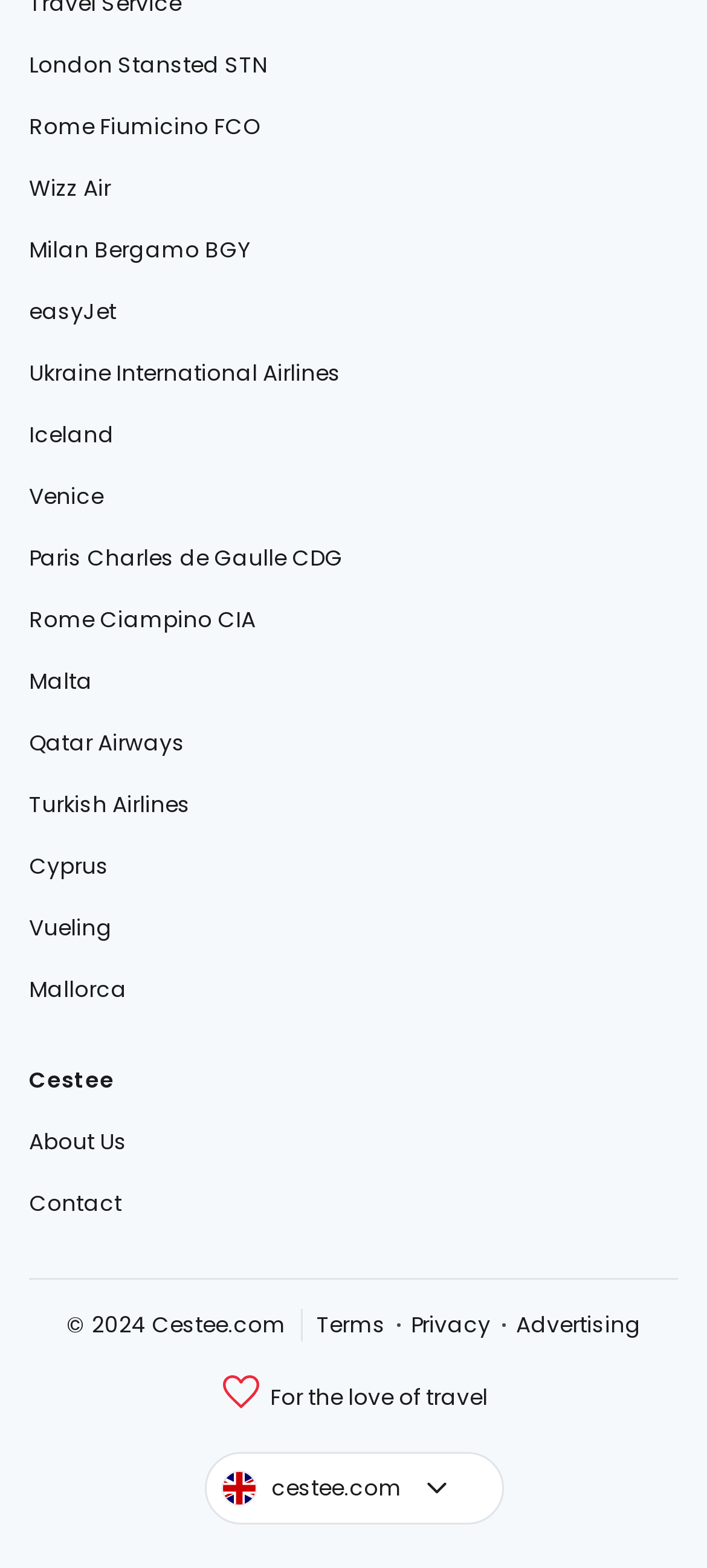What is the airline mentioned above Wizz Air? Observe the screenshot and provide a one-word or short phrase answer.

Ukraine International Airlines